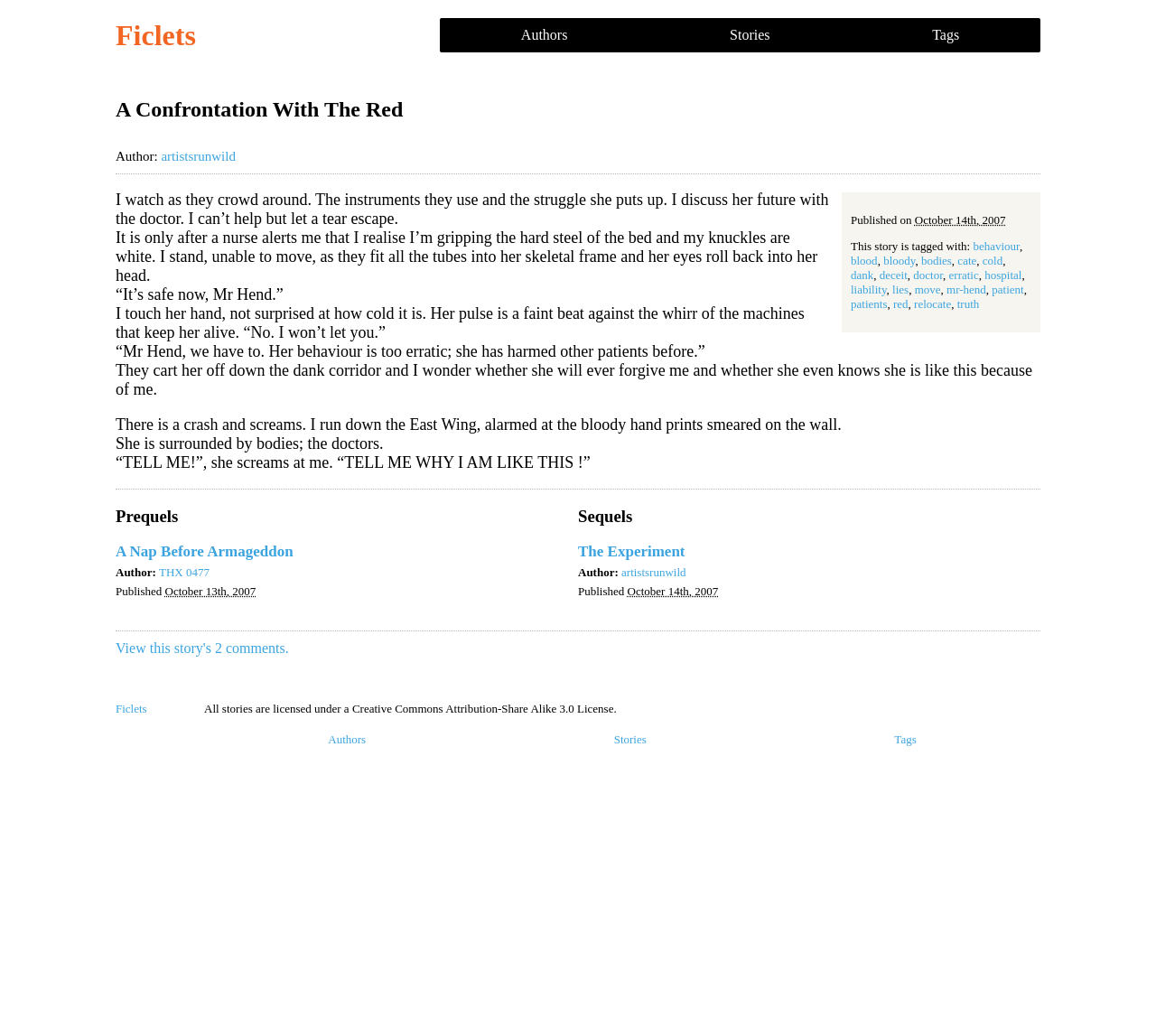Locate the UI element described as follows: "View this story's 2 comments.". Return the bounding box coordinates as four float numbers between 0 and 1 in the order [left, top, right, bottom].

[0.1, 0.618, 0.25, 0.633]